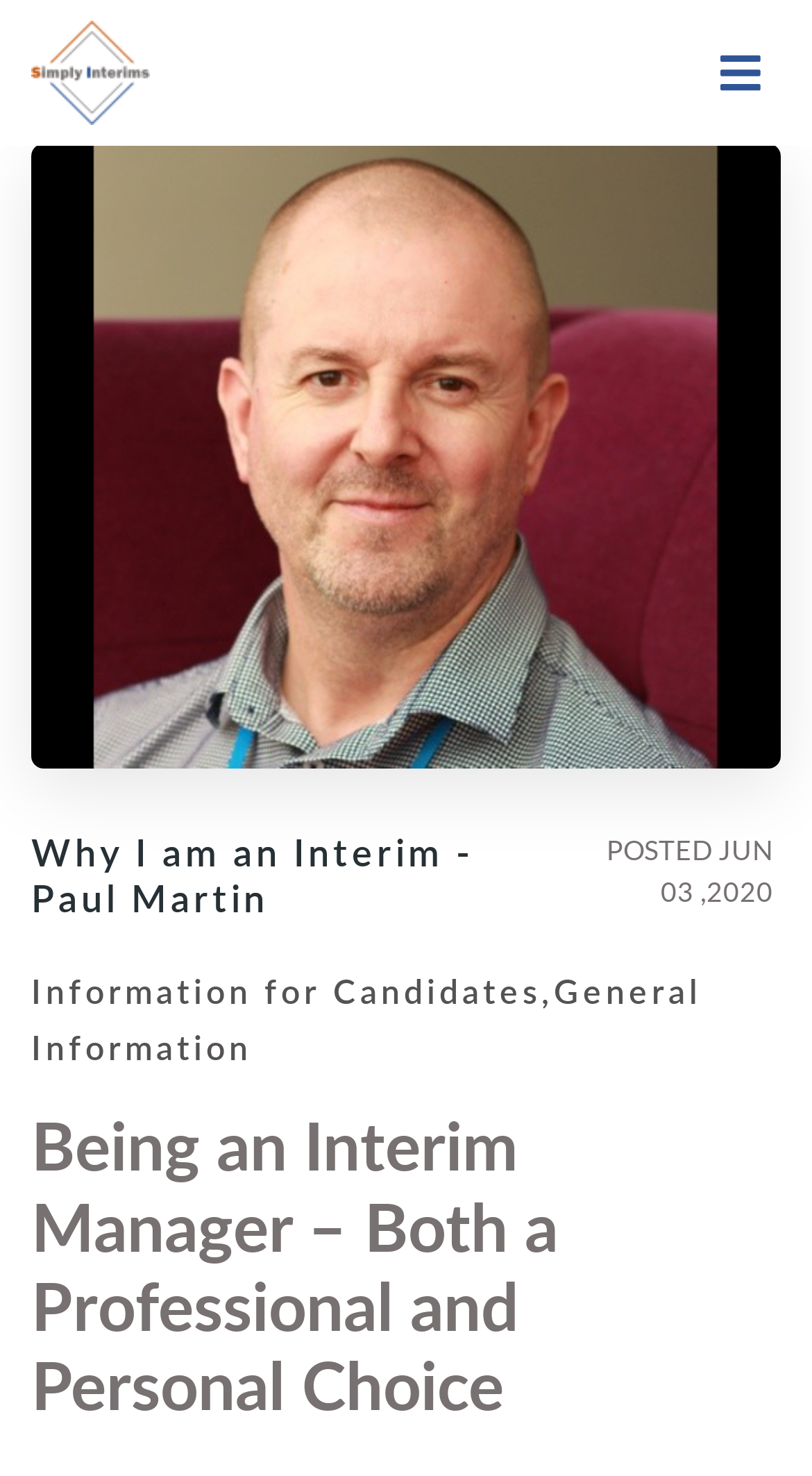Respond to the question below with a single word or phrase: What is the name of the author?

Paul Martin